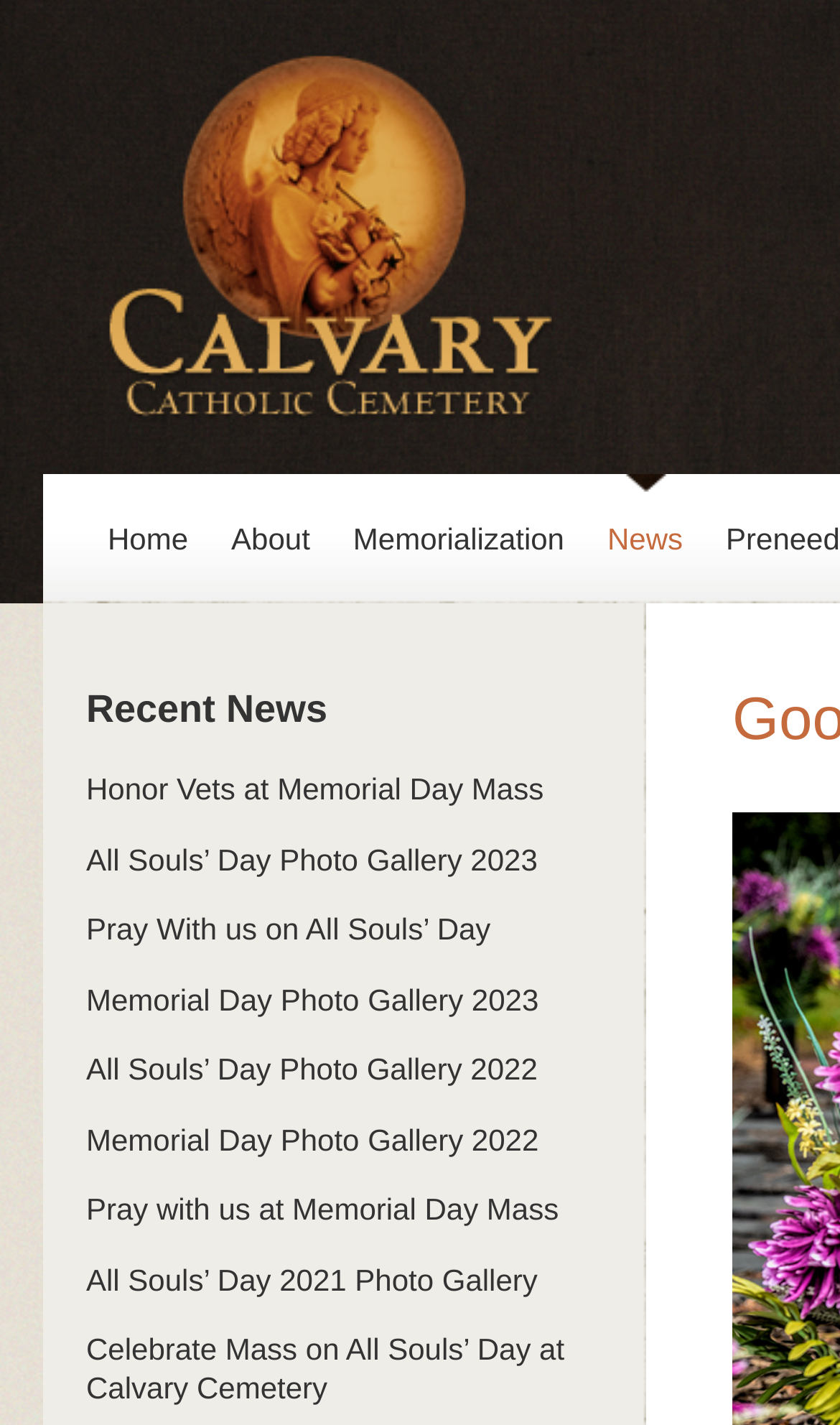Based on the image, please elaborate on the answer to the following question:
How many links are there in the navigation menu?

The navigation menu contains links to 'Home', 'About', 'Memorialization', 'News', and 'Preneed', which are five links in total.